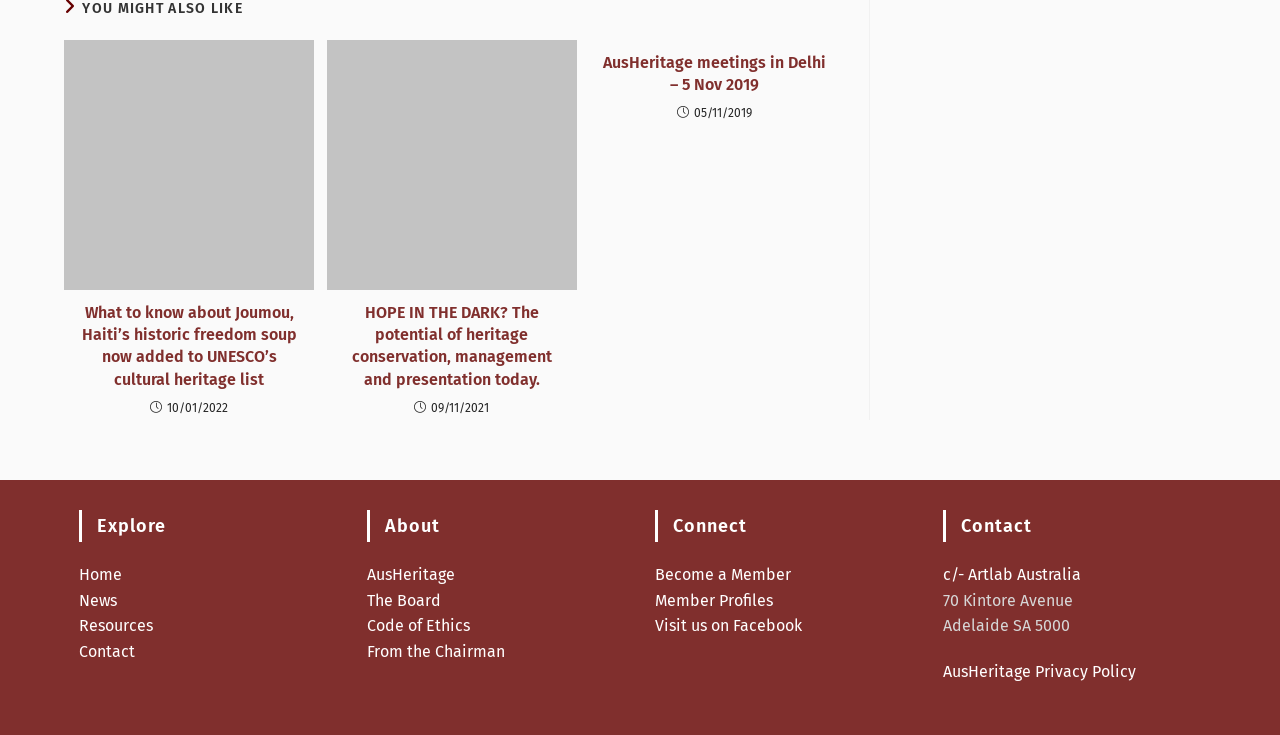Kindly determine the bounding box coordinates of the area that needs to be clicked to fulfill this instruction: "Check the AusHeritage Privacy Policy".

[0.737, 0.901, 0.888, 0.927]